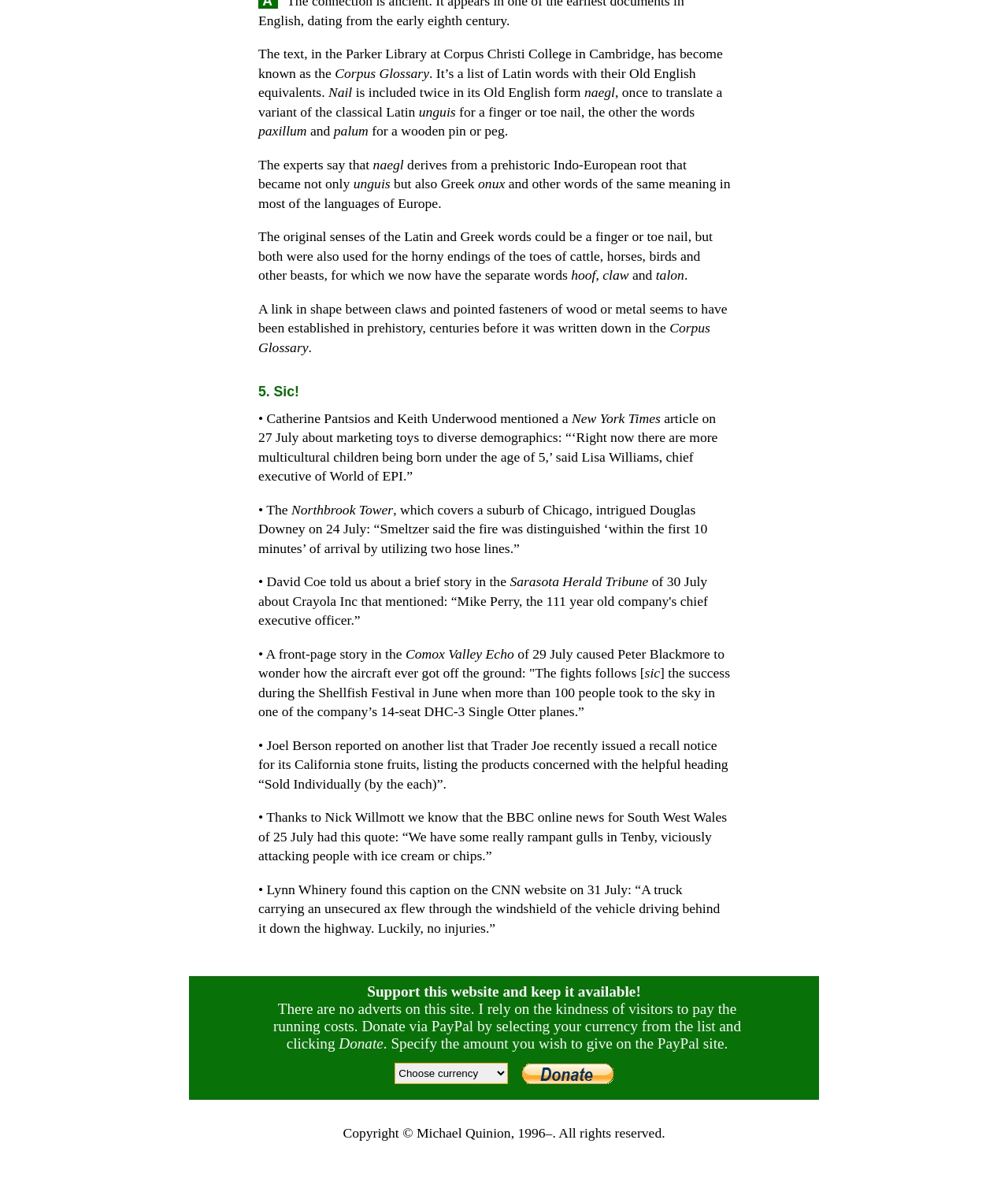What is the name of the glossary mentioned in the text?
Please provide a full and detailed response to the question.

The text mentions 'The text, in the Parker Library at Corpus Christi College in Cambridge, has become known as the Corpus Glossary.' which indicates that the name of the glossary is Corpus Glossary.